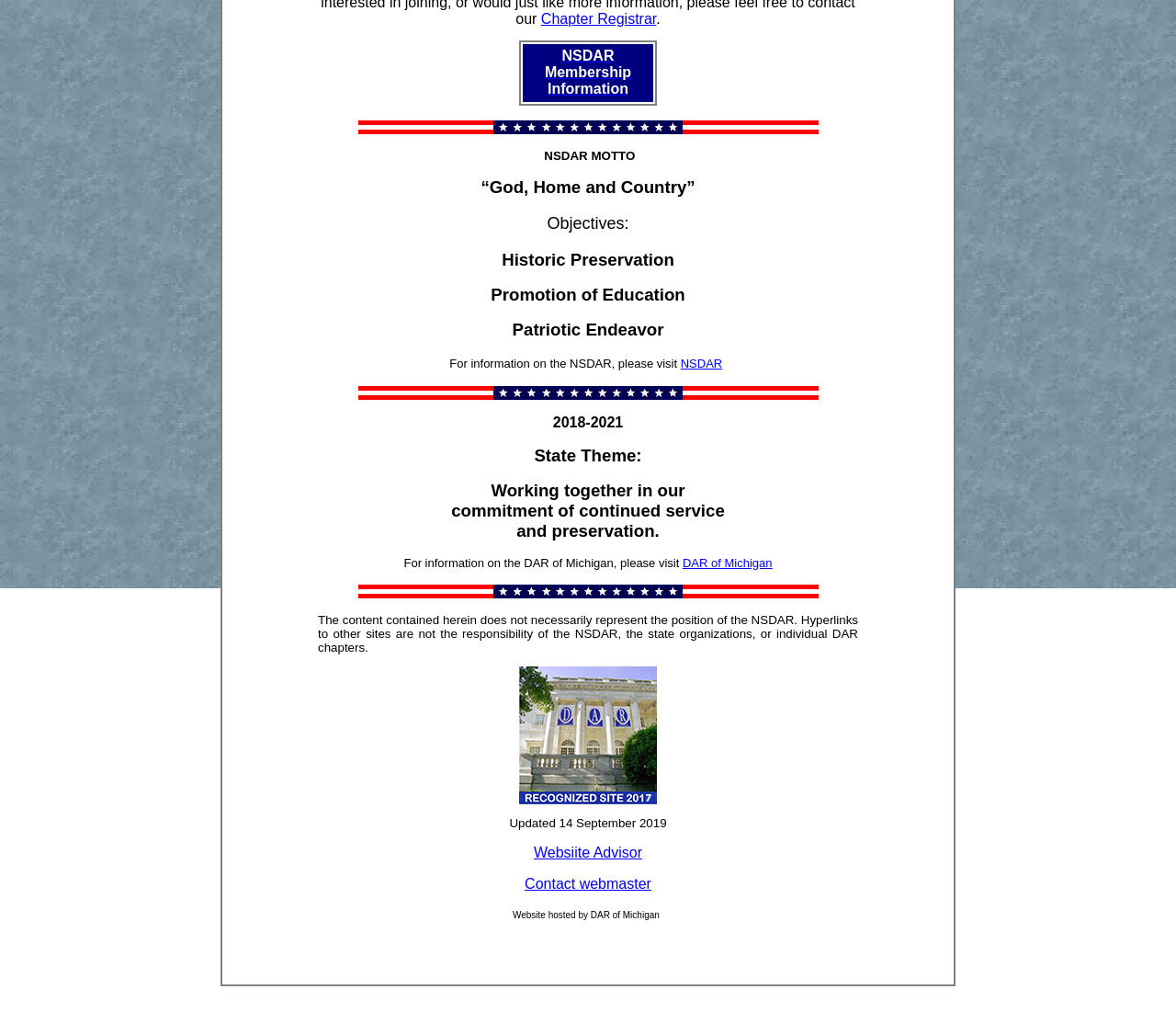Using the provided element description: "DAR of Michigan", determine the bounding box coordinates of the corresponding UI element in the screenshot.

[0.58, 0.535, 0.657, 0.55]